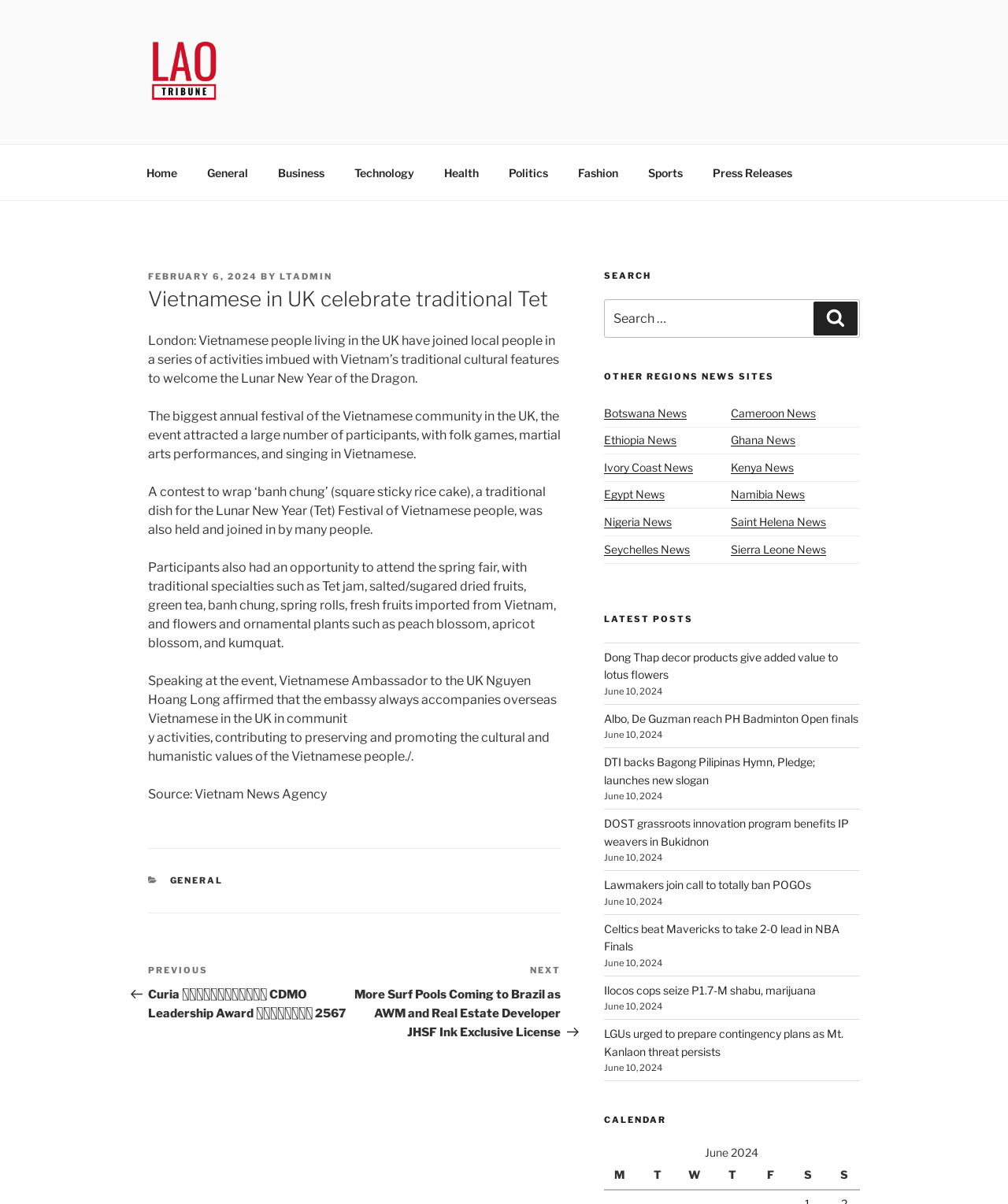Please find the bounding box for the UI component described as follows: "General".

[0.168, 0.727, 0.221, 0.736]